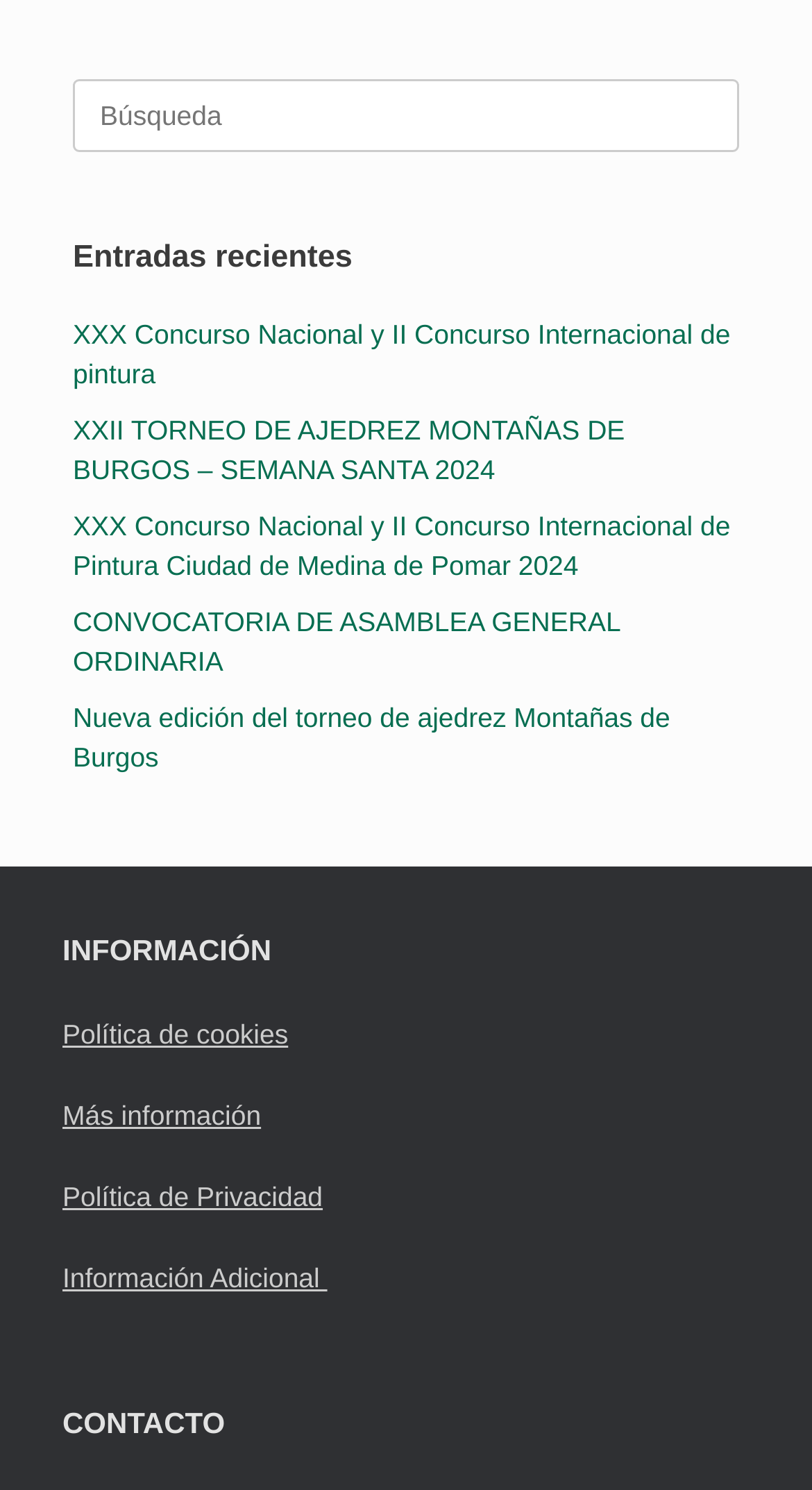Bounding box coordinates are given in the format (top-left x, top-left y, bottom-right x, bottom-right y). All values should be floating point numbers between 0 and 1. Provide the bounding box coordinate for the UI element described as: Información Adicional

[0.077, 0.847, 0.403, 0.868]